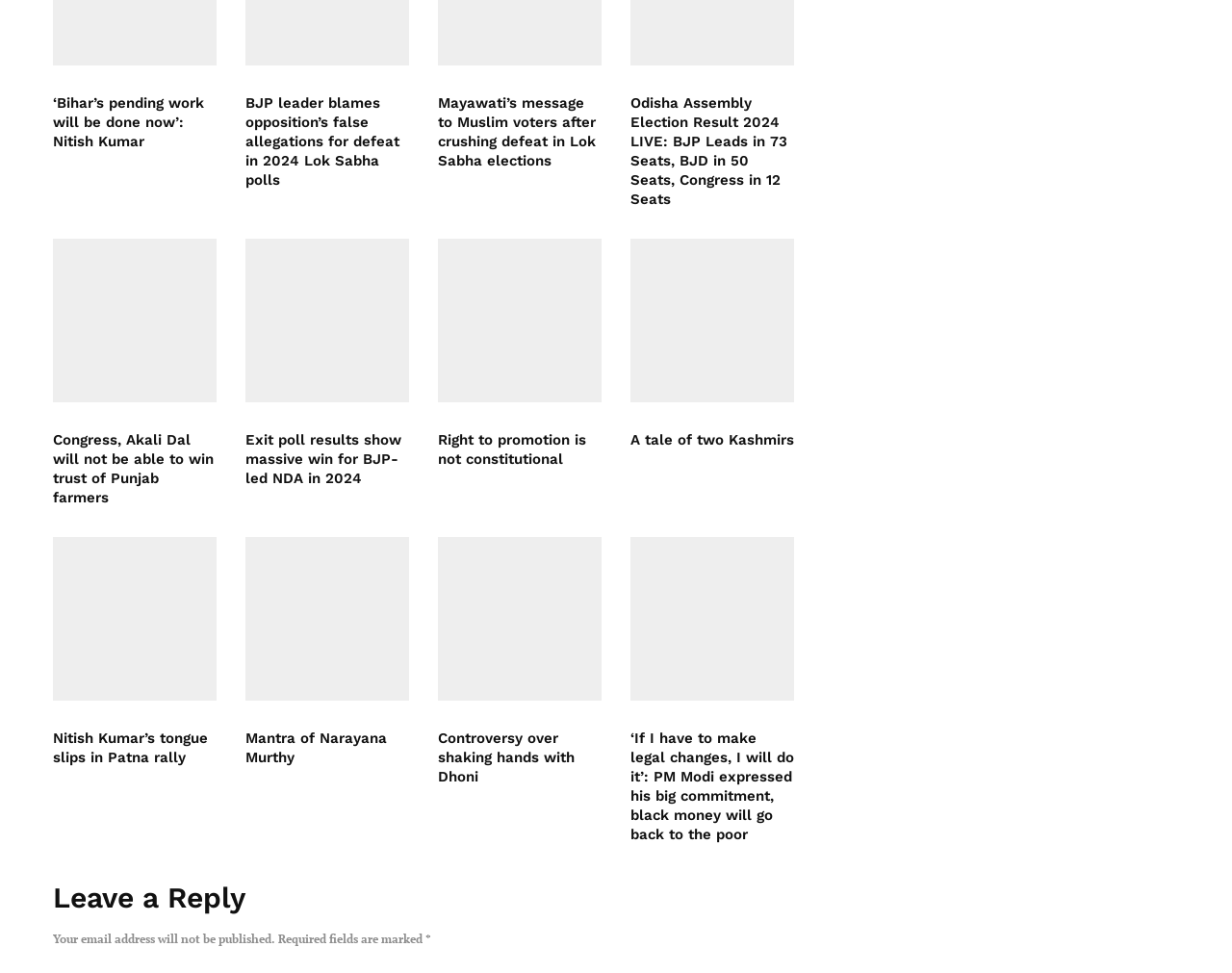Provide the bounding box coordinates for the area that should be clicked to complete the instruction: "Click on 'exitpoll'".

[0.043, 0.282, 0.176, 0.45]